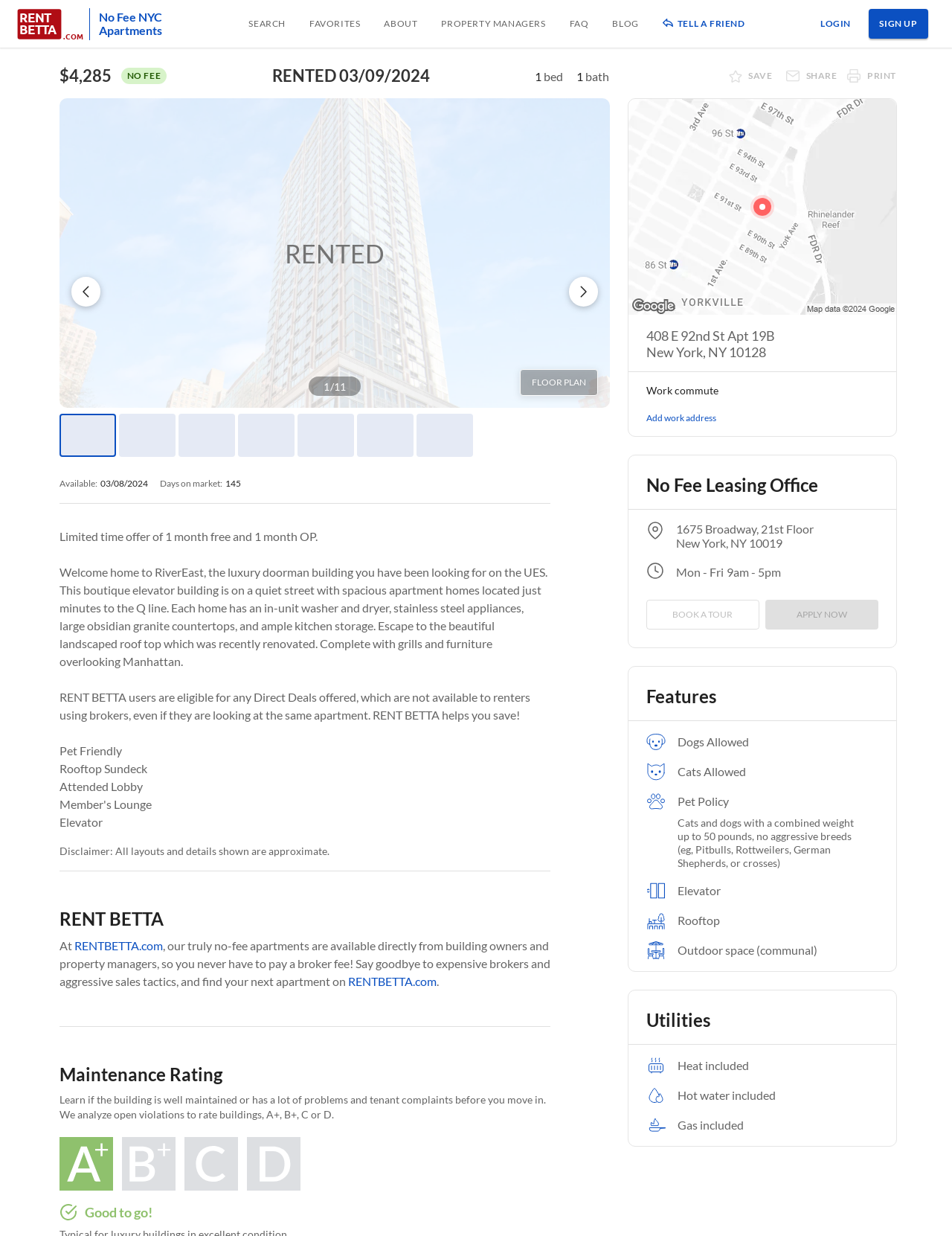Find the bounding box coordinates of the element's region that should be clicked in order to follow the given instruction: "View the 'PROPERTY MANAGERS' page". The coordinates should consist of four float numbers between 0 and 1, i.e., [left, top, right, bottom].

[0.464, 0.0, 0.573, 0.039]